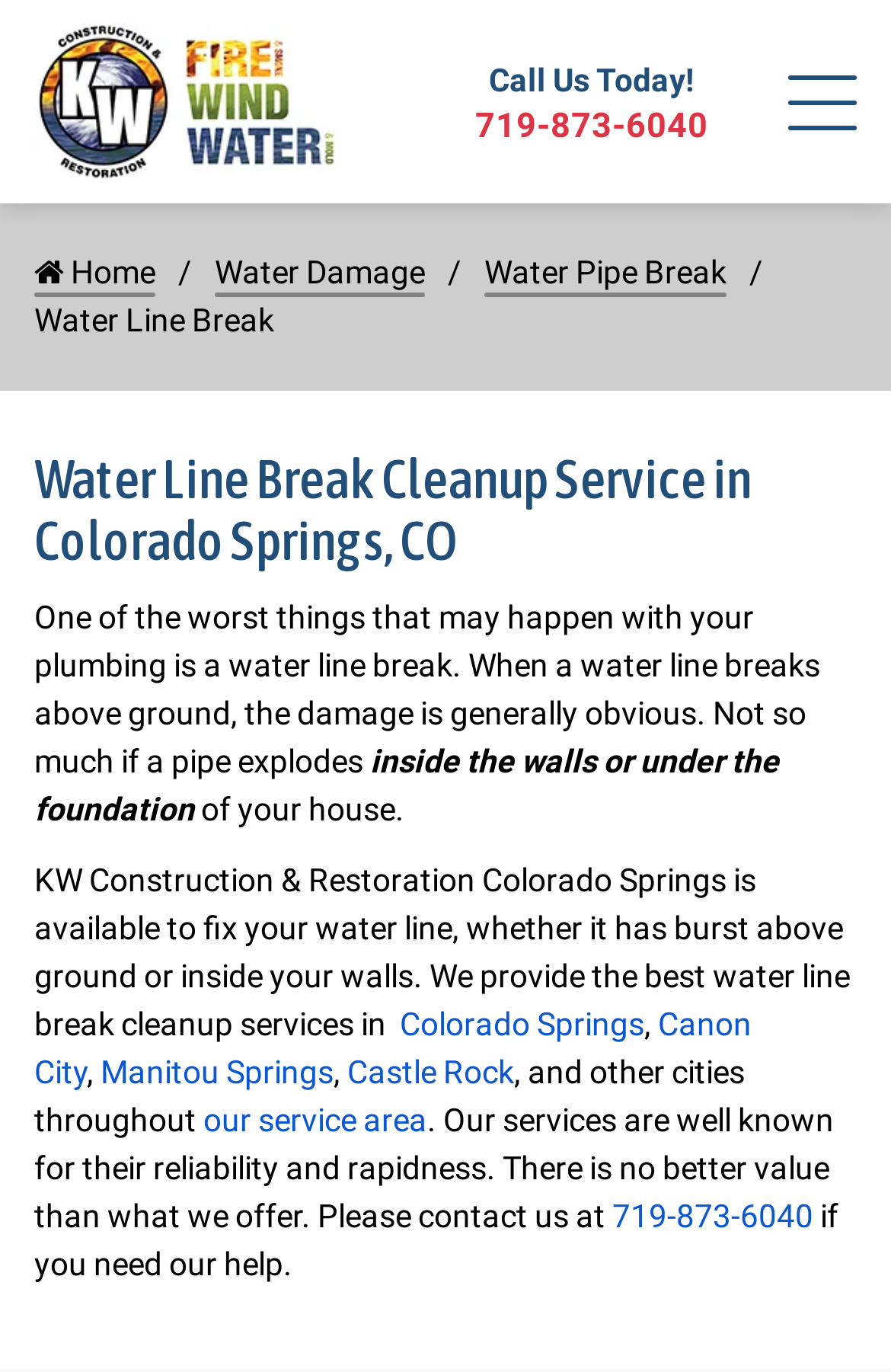Find the bounding box coordinates for the area you need to click to carry out the instruction: "Navigate to Home page". The coordinates should be four float numbers between 0 and 1, indicated as [left, top, right, bottom].

[0.038, 0.182, 0.174, 0.217]